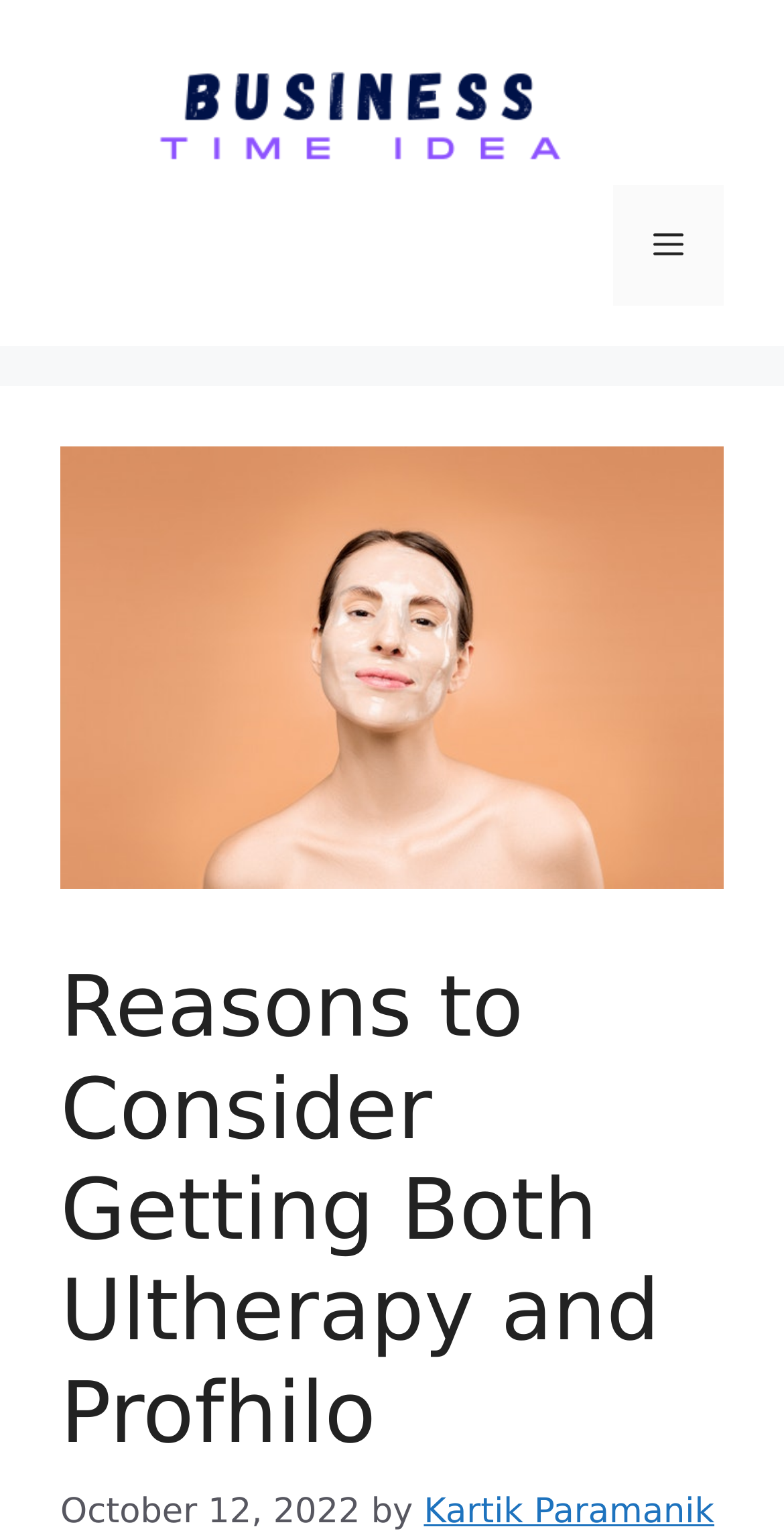Based on what you see in the screenshot, provide a thorough answer to this question: What is the topic of the main article?

I found the answer by examining the image element with the text 'Ultherapy-and-Profhilo', which is likely a header image for the main article. Additionally, the heading element below it has the text 'Reasons to Consider Getting Both Ultherapy and Profhilo', which further supports this answer.